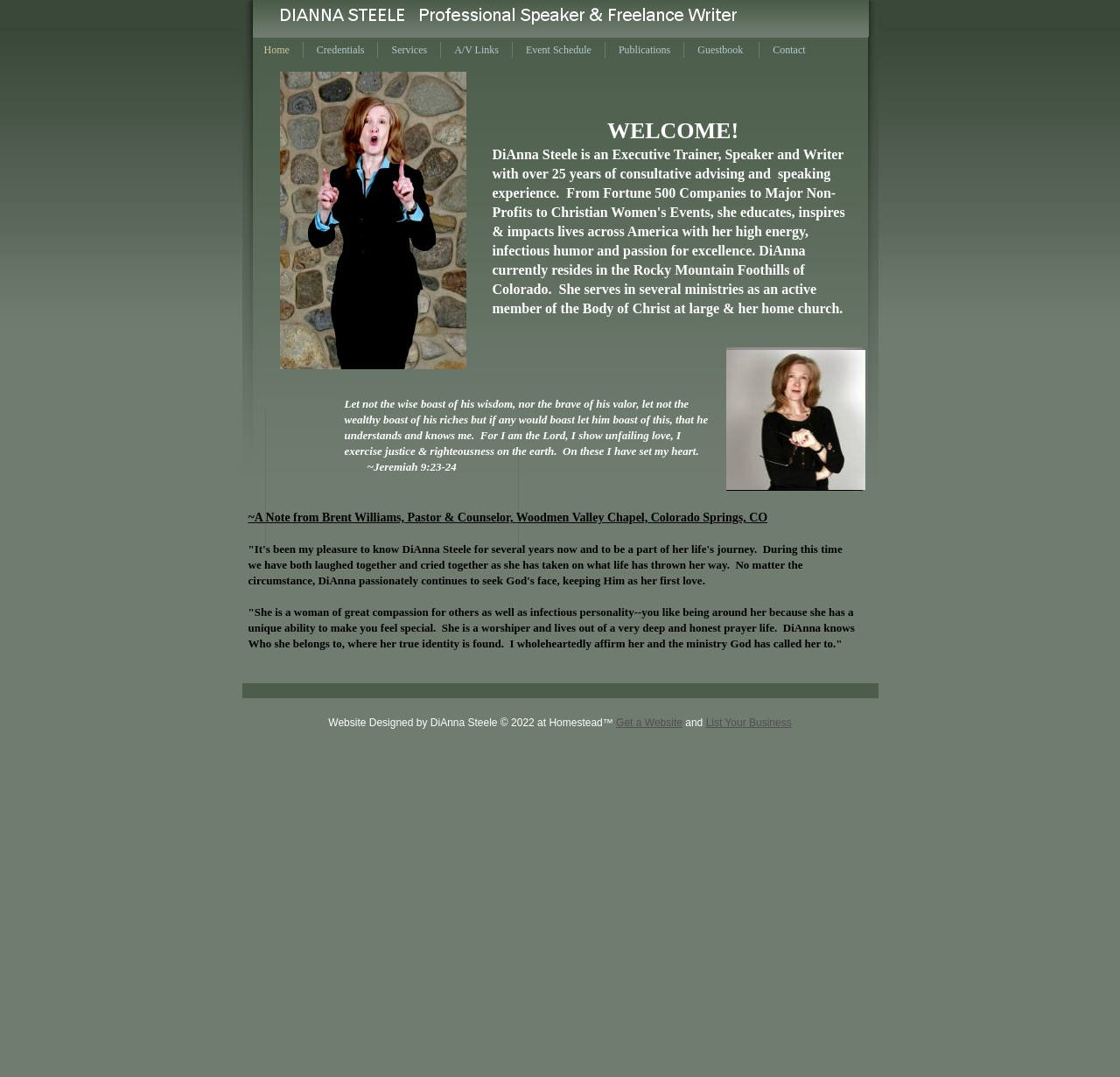What is the main theme of the quote on the webpage?
Refer to the image and respond with a one-word or short-phrase answer.

God's love